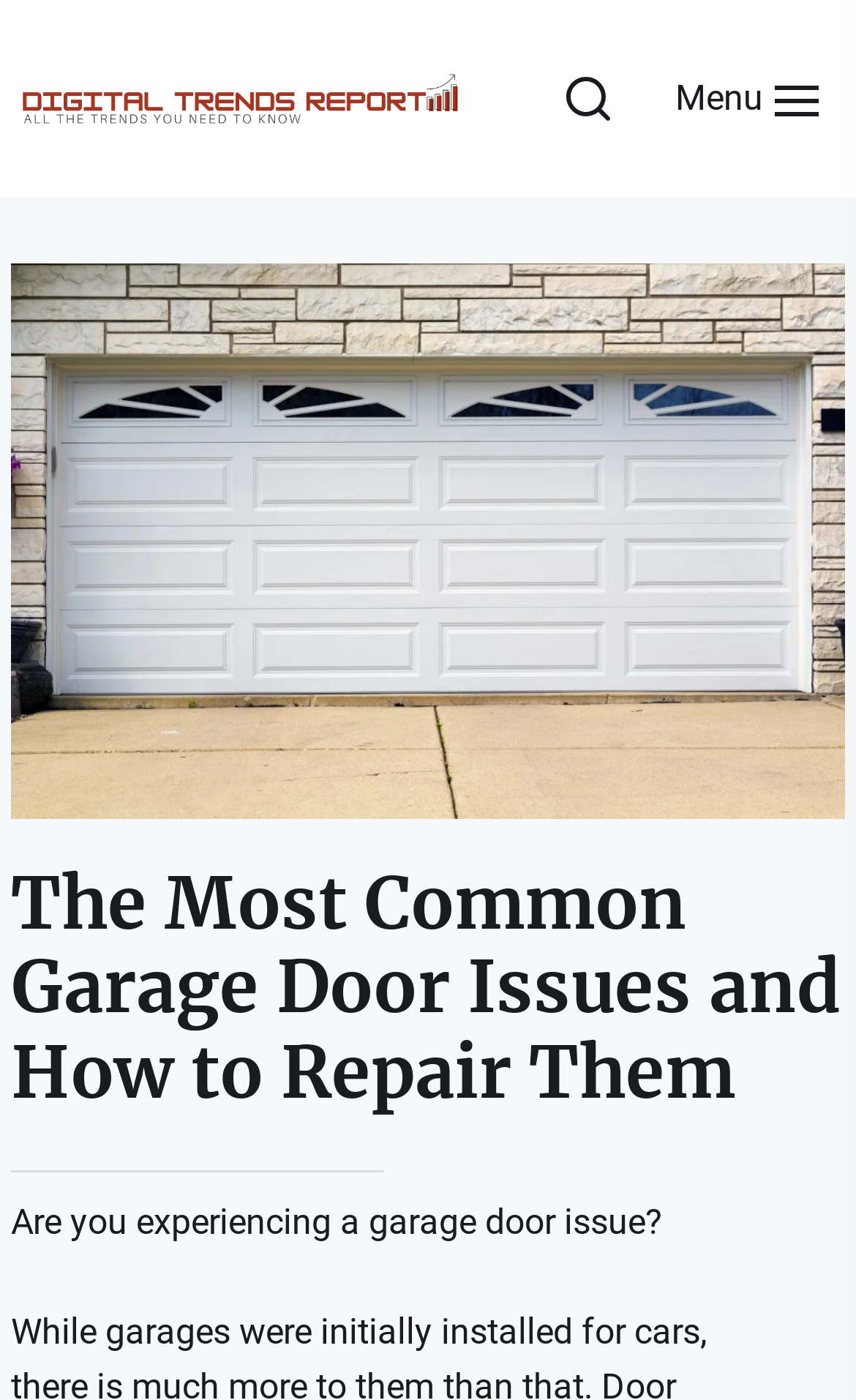What is the main topic of this webpage?
Using the information from the image, answer the question thoroughly.

Based on the webpage structure and content, it appears that the main topic of this webpage is related to garage door issues, as indicated by the heading 'The Most Common Garage Door Issues and How to Repair Them' and the static text 'Are you experiencing a garage door issue?'.